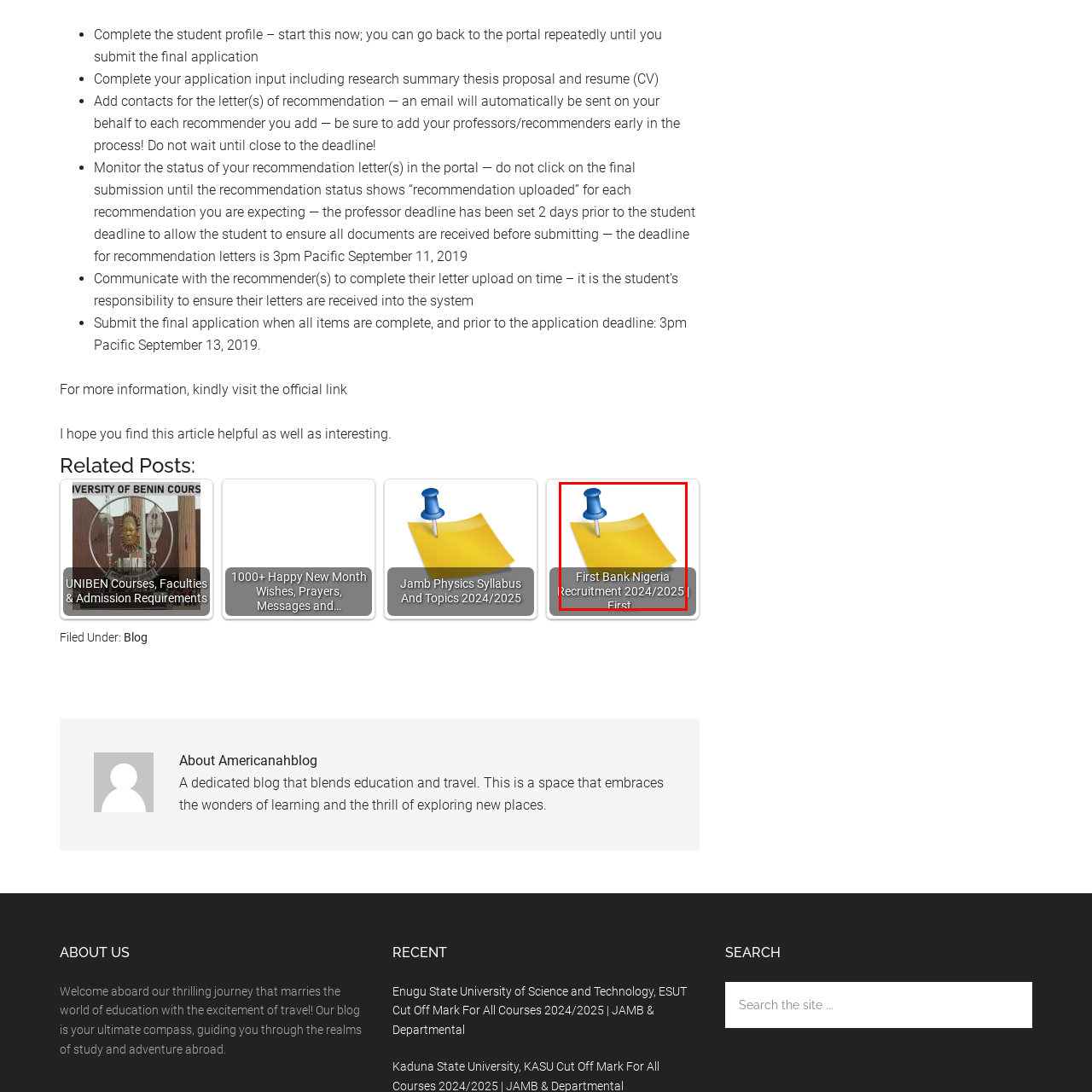What is the purpose of the image?
Please review the image inside the red bounding box and answer using a single word or phrase.

Visual cue for job openings